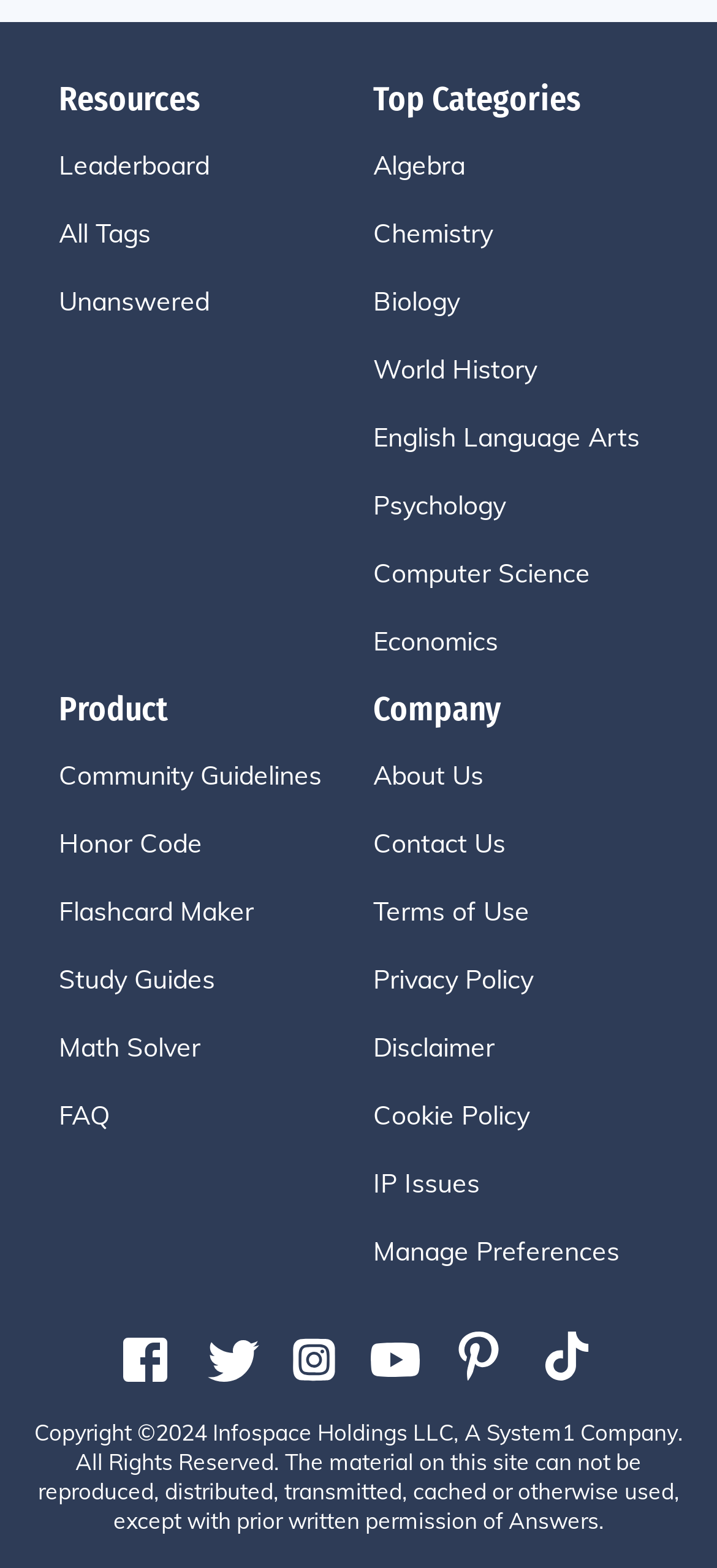Pinpoint the bounding box coordinates for the area that should be clicked to perform the following instruction: "Read community guidelines".

[0.082, 0.483, 0.521, 0.507]